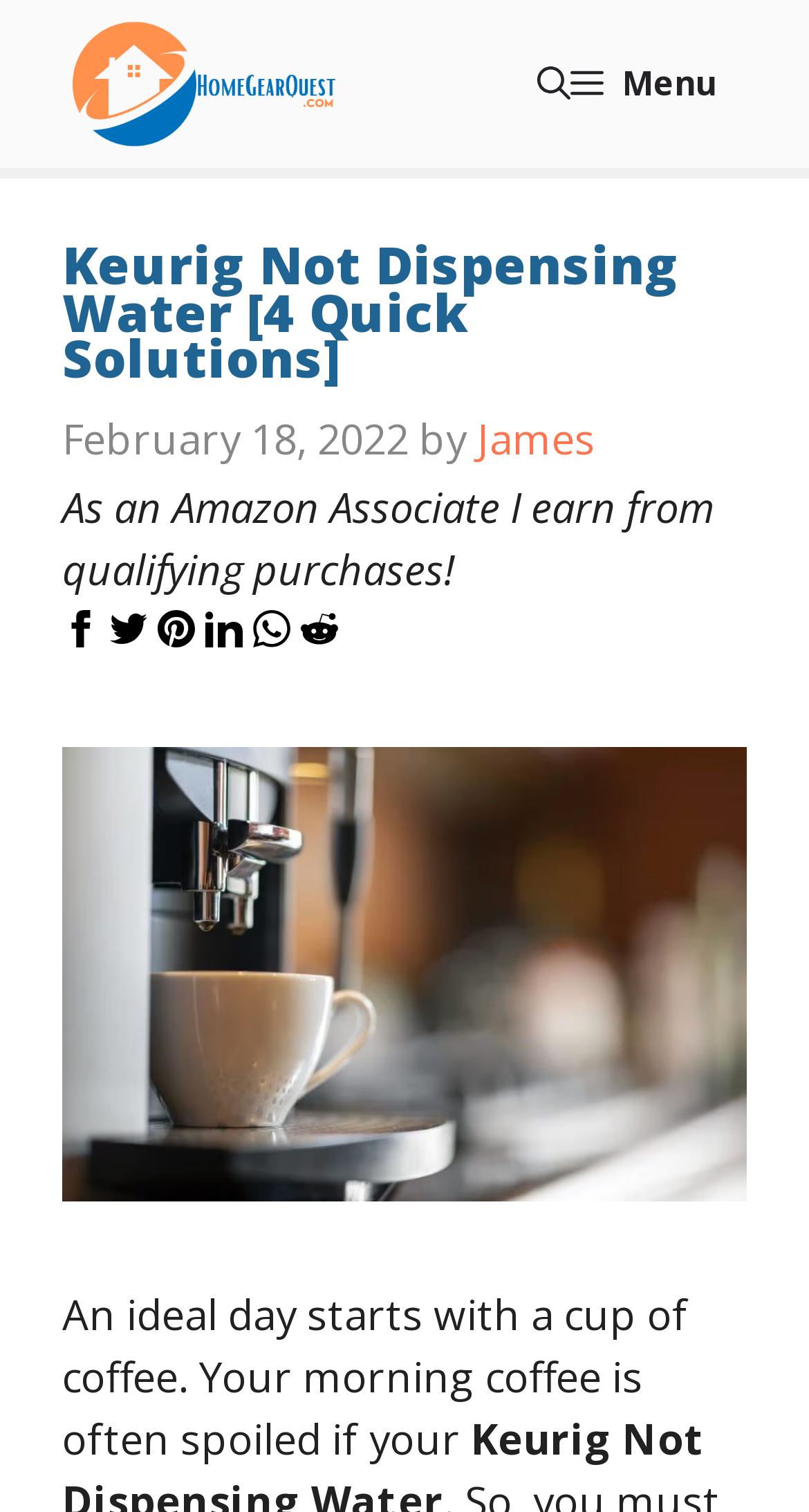Who is the author of the article?
Please look at the screenshot and answer in one word or a short phrase.

James